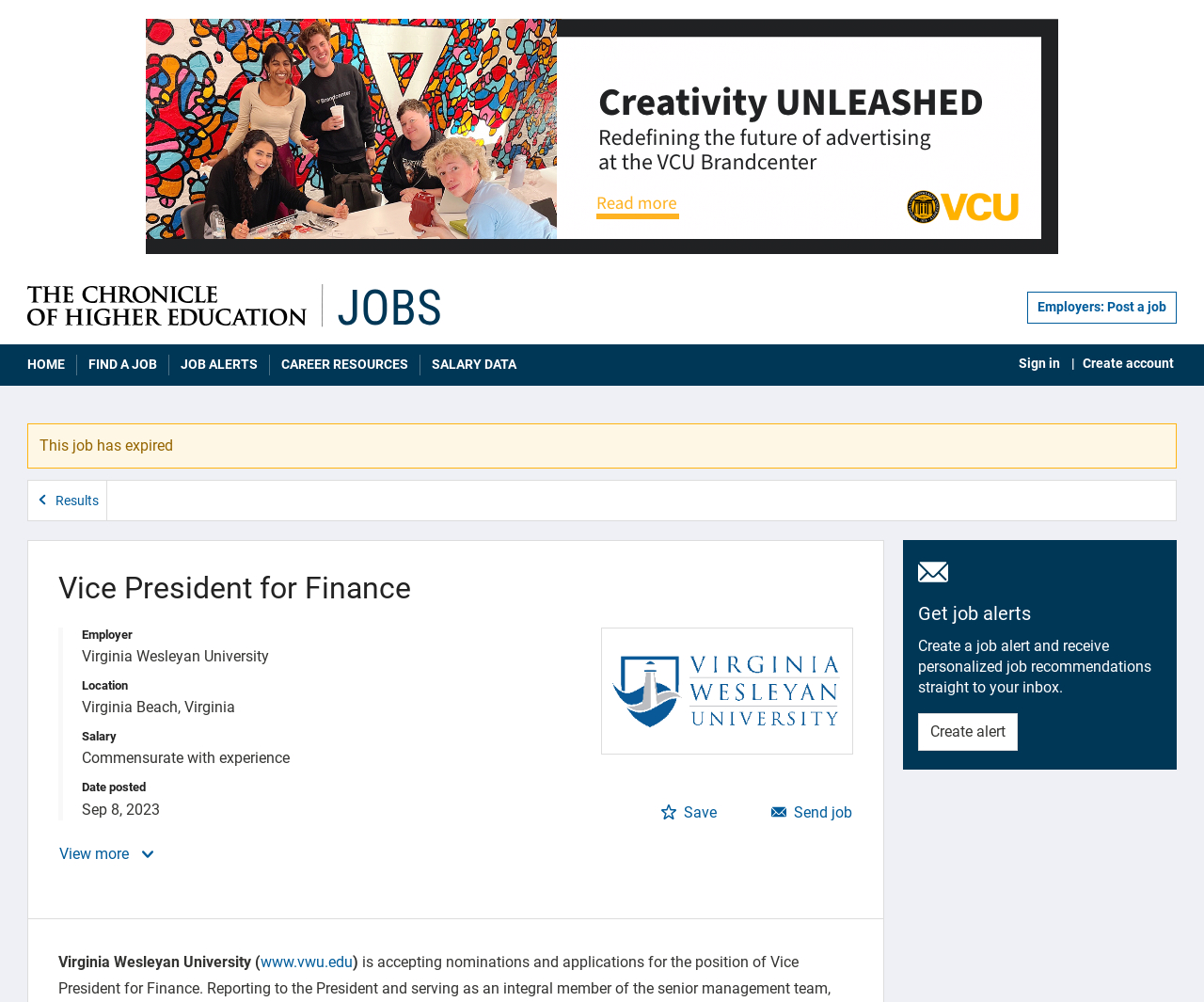Please use the details from the image to answer the following question comprehensively:
What is the job title?

I found the job title by looking at the heading element with the text 'Vice President for Finance' which is located at the top of the webpage, indicating that it is the main title of the job posting.